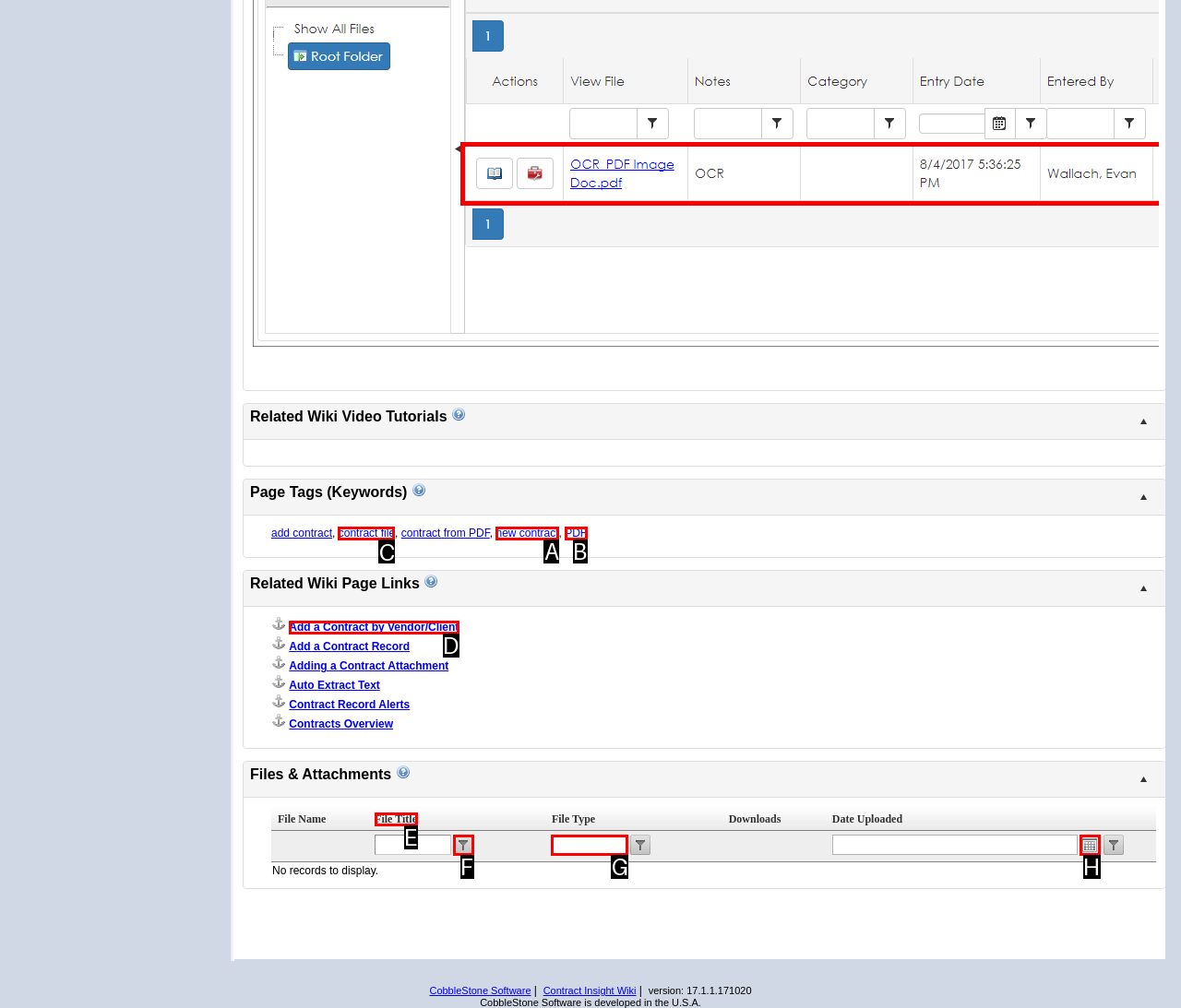Select the HTML element that needs to be clicked to carry out the task: Click on the 'contract file' link
Provide the letter of the correct option.

C